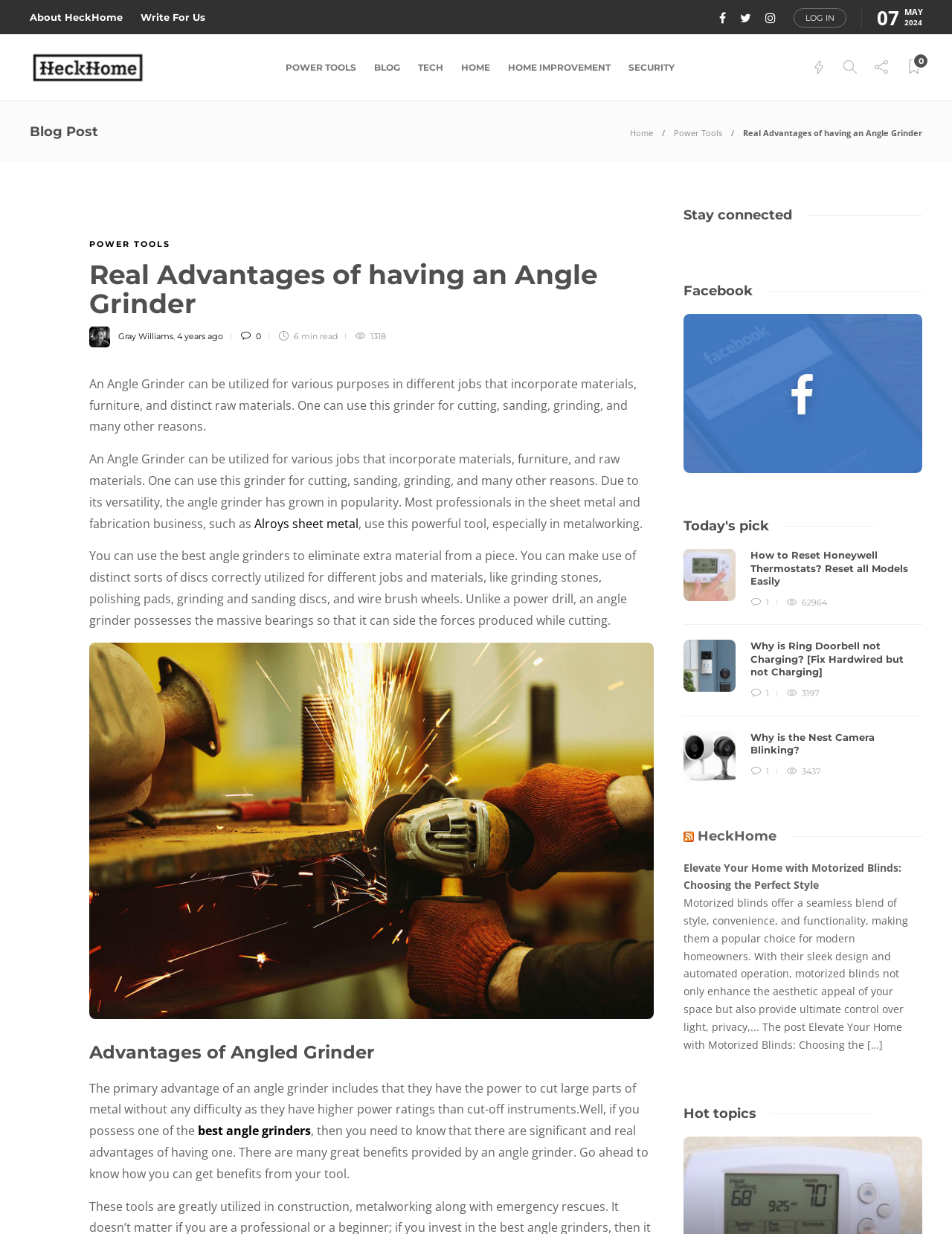What is the date of the blog post?
Please answer the question with a single word or phrase, referencing the image.

07 MAY 2024